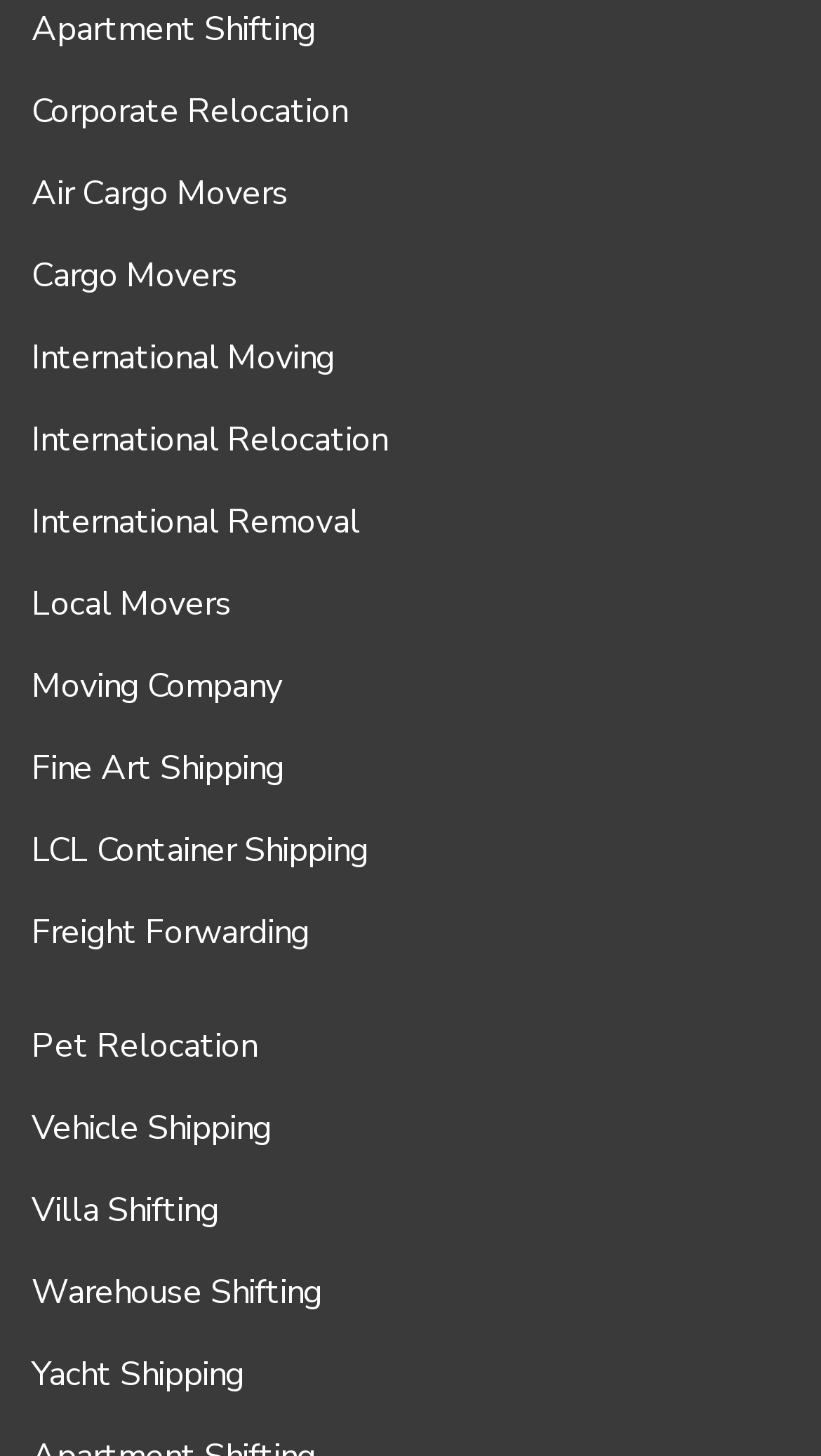Highlight the bounding box of the UI element that corresponds to this description: "Fine Art Shipping".

[0.038, 0.512, 0.346, 0.544]